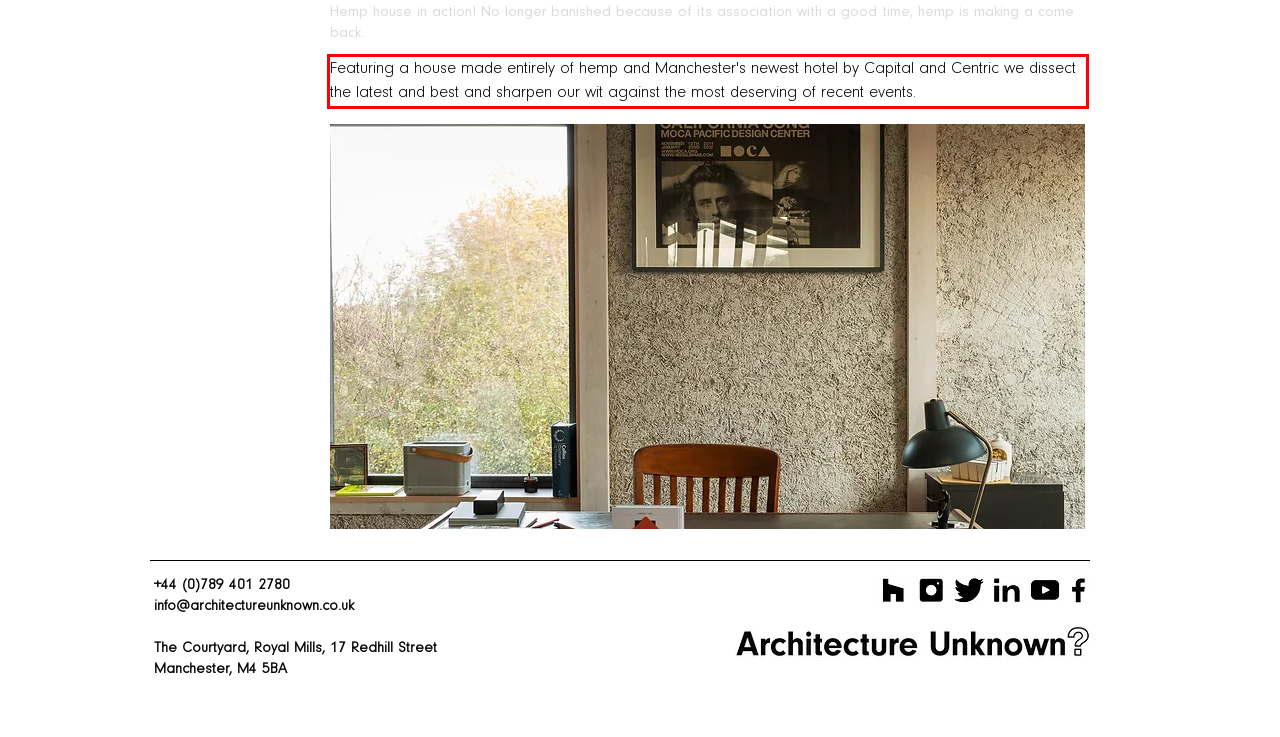Please take the screenshot of the webpage, find the red bounding box, and generate the text content that is within this red bounding box.

Featuring a house made entirely of hemp and Manchester's newest hotel by Capital and Centric we dissect the latest and best and sharpen our wit against the most deserving of recent events.